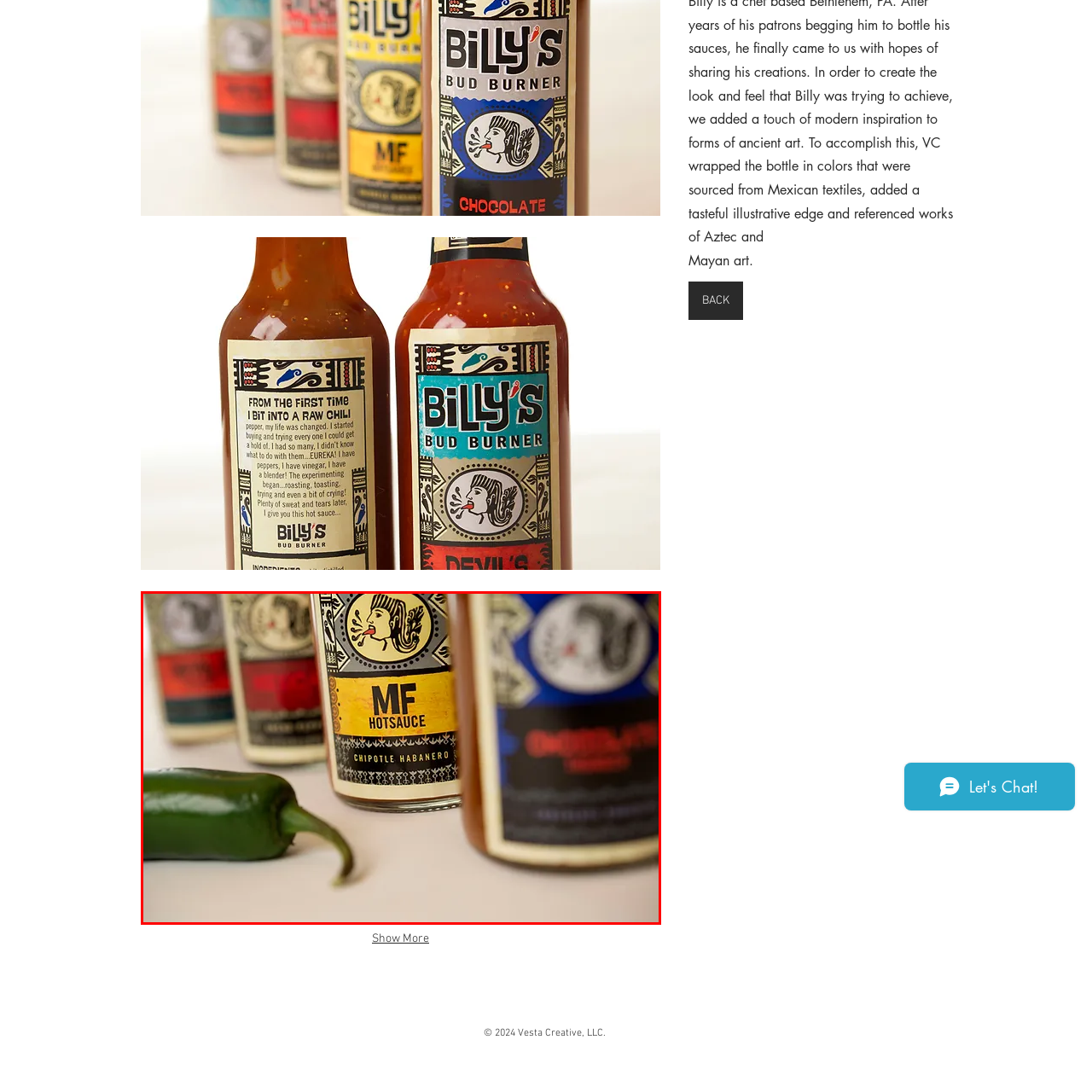Analyze and describe the image content within the red perimeter in detail.

The image showcases an appealing arrangement of hot sauce bottles, each labeled with distinct designs and colors. The focal point is a bottle of "MF Hotsauce," prominently displayed in the center with a vibrant yellow label that declares its name alongside a description of its flavor, "Chipotle Habanero." To the left, a fresh green jalapeño pepper lies artistically positioned, adding a pop of color and hinting at the ingredients within. The background features additional sauce bottles, each boasting dynamic labels that enhance the visual interest, combining both art and culinary tradition. This arrangement invites viewers to explore the bold flavors and spicy culinary adventures that await.